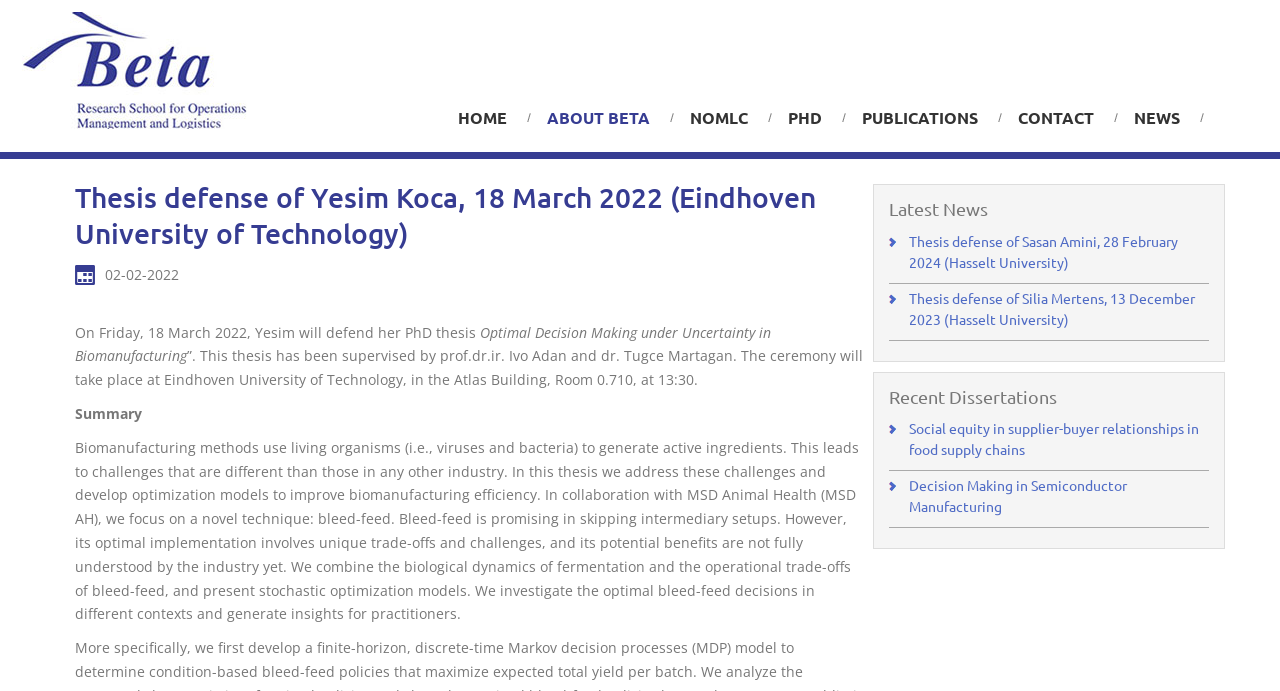Locate the bounding box coordinates of the clickable region necessary to complete the following instruction: "Read about Optimal Decision Making under Uncertainty in Biomanufacturing". Provide the coordinates in the format of four float numbers between 0 and 1, i.e., [left, top, right, bottom].

[0.059, 0.467, 0.602, 0.529]